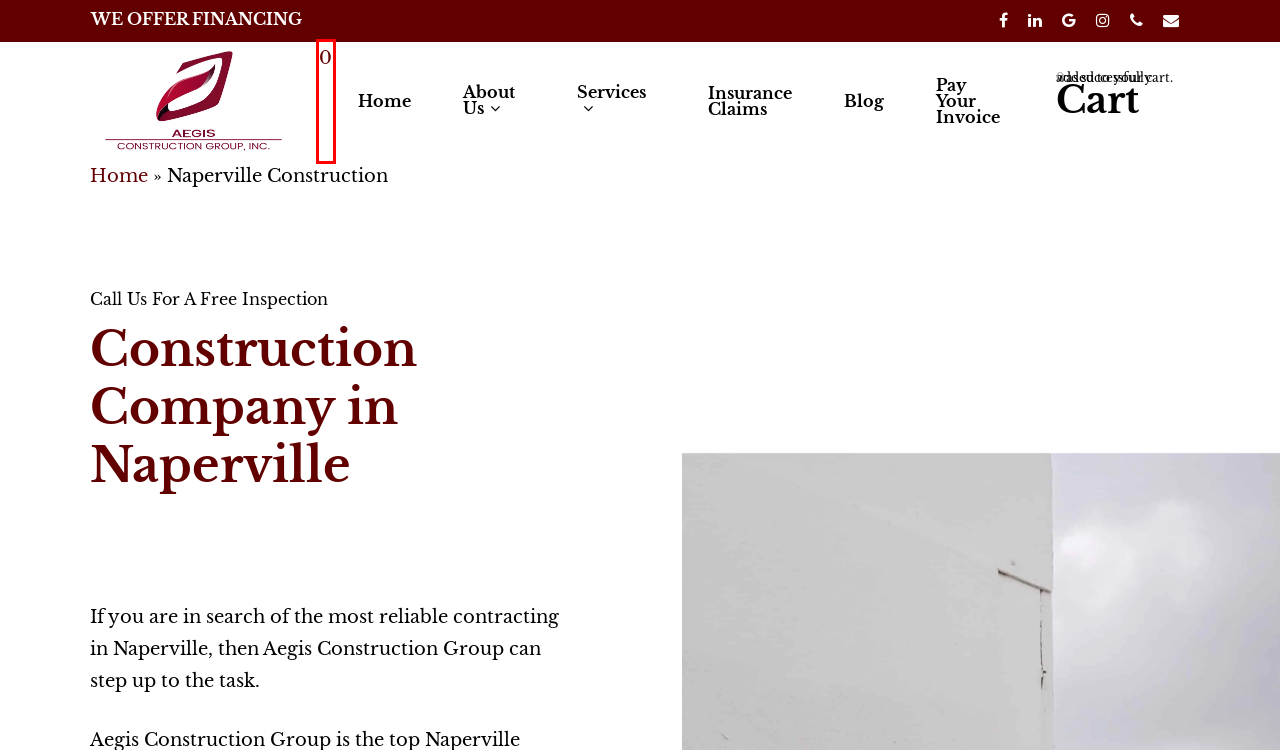A screenshot of a webpage is given with a red bounding box around a UI element. Choose the description that best matches the new webpage shown after clicking the element within the red bounding box. Here are the candidates:
A. May 2023 | Aegis Construction Group, Inc.
B. April 2023 | Aegis Construction Group, Inc.
C. Construction Blog | Aegis Construction Group, Inc.
D. Elmhurst Construction Company For Residential, Commercial
E. Pay Your Invoice | Aegis Construction Group, Inc.
F. Cart | Aegis Construction Group, Inc.
G. Roof, Siding & Gutter Insurance Claims | Aegis Construction
H. Aegis Construction Group: Chicago Roofing, Siding, & Gutter Contractor

F